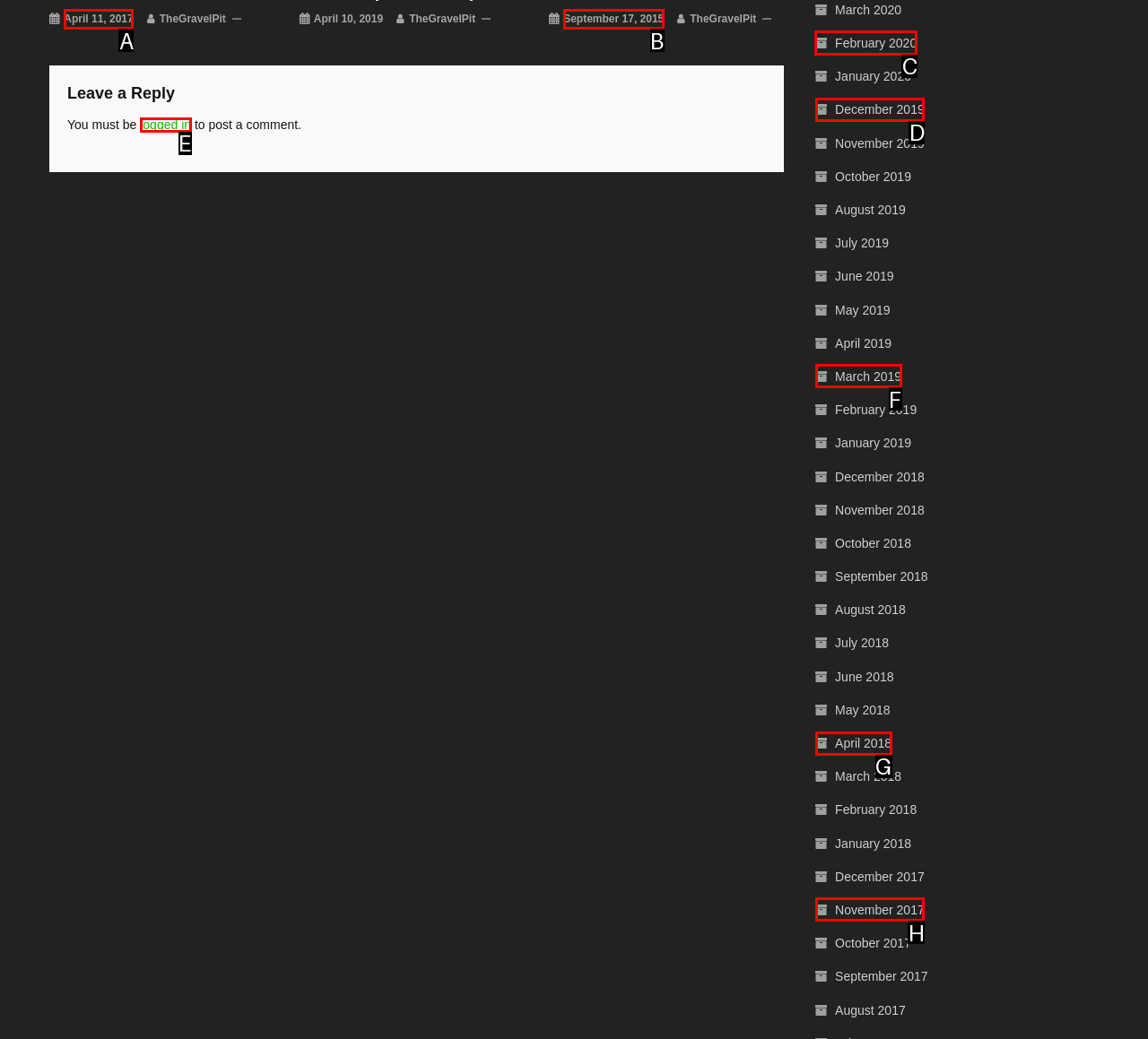Please identify the correct UI element to click for the task: Click on the 'February 2020' link Respond with the letter of the appropriate option.

C